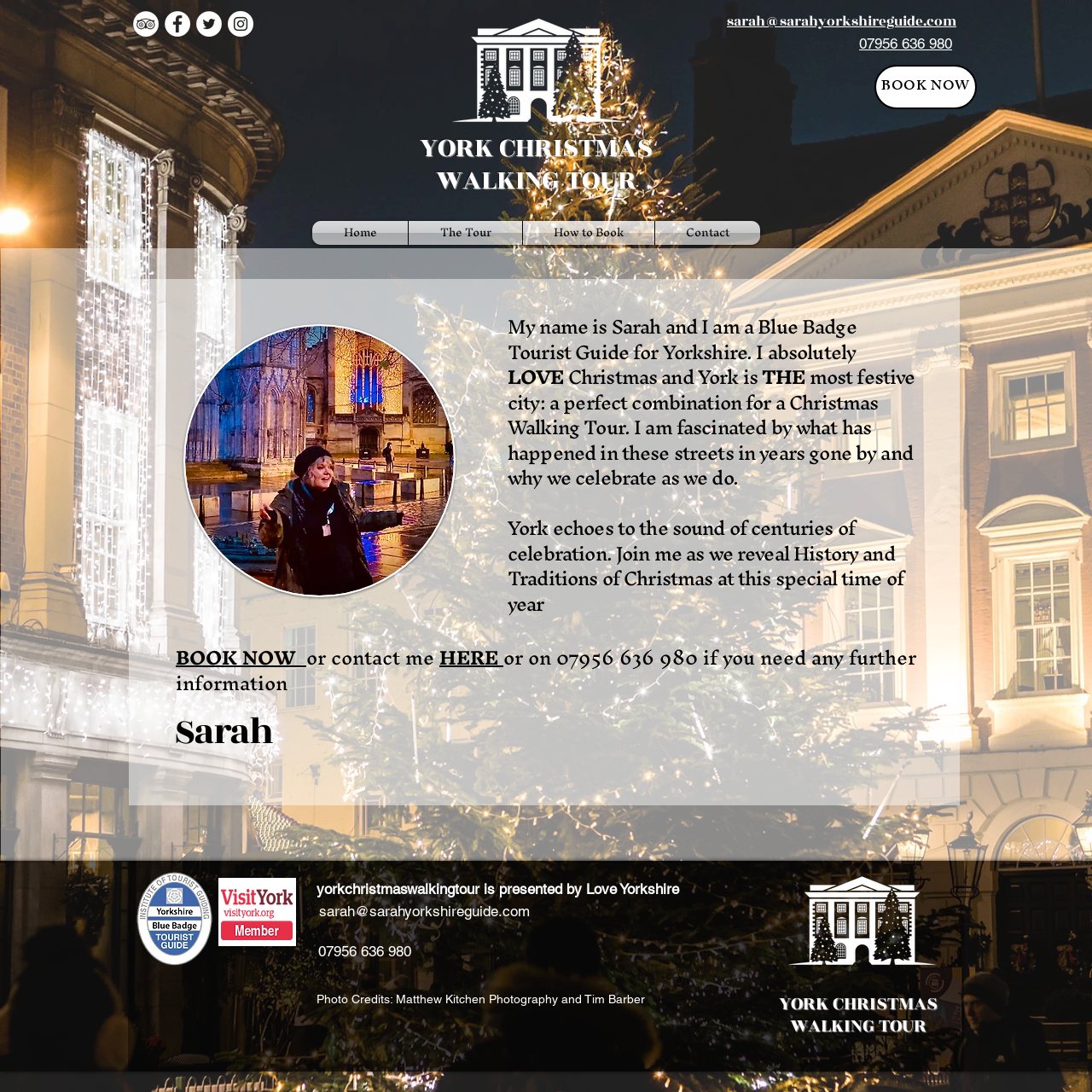Find the bounding box coordinates of the clickable area that will achieve the following instruction: "Click the BOOK NOW button".

[0.801, 0.059, 0.895, 0.1]